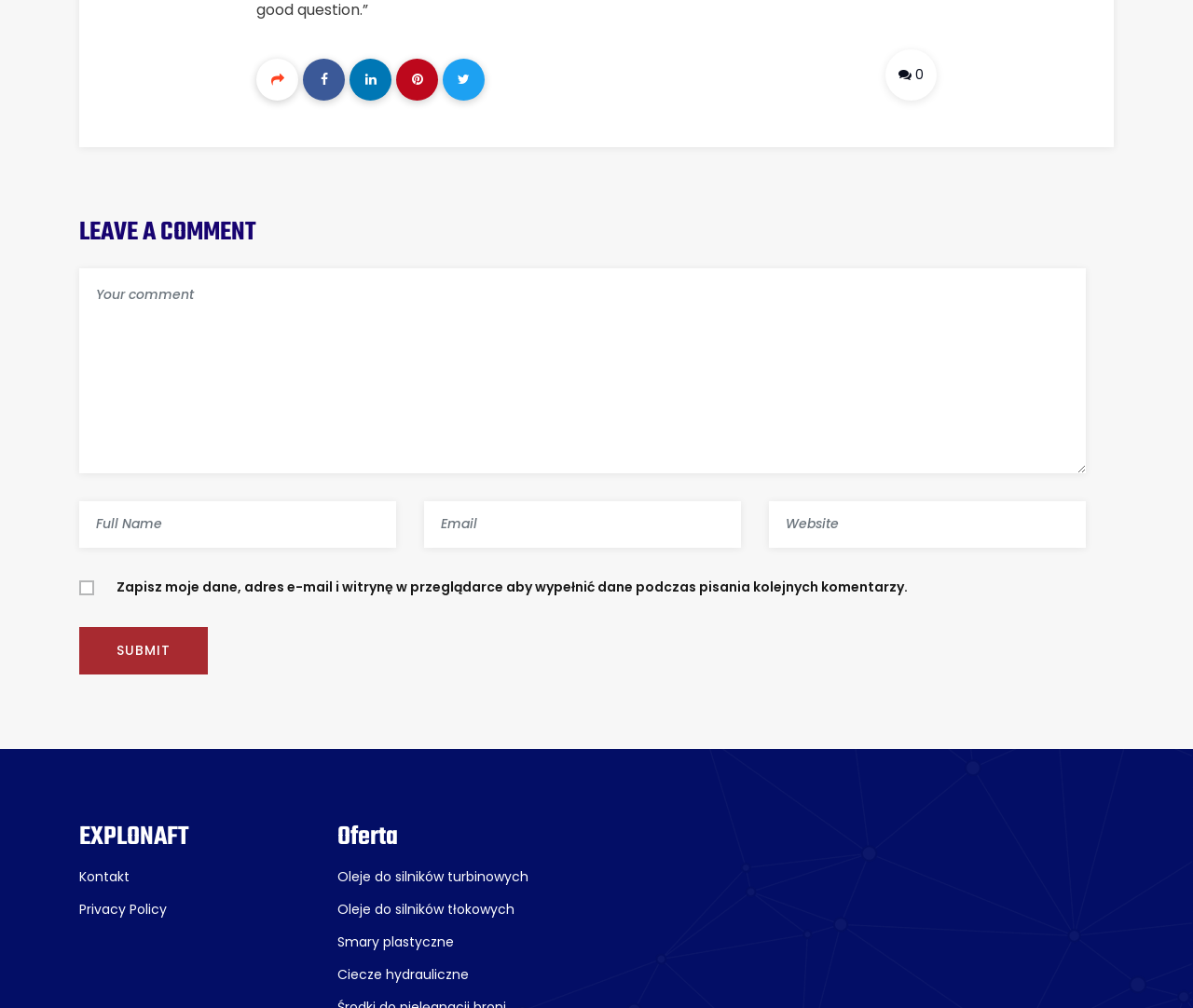Look at the image and give a detailed response to the following question: What is the purpose of the checkbox below the comment textboxes?

I read the text next to the checkbox, which says 'Zapisz moje dane, adres e-mail i witrynę w przeglądarce aby wypełnić dane podczas pisania kolejnych komentarzy.' This translates to 'Save my data, email address, and website in the browser to fill in the data when writing subsequent comments.' Therefore, the purpose of the checkbox is to save user data.